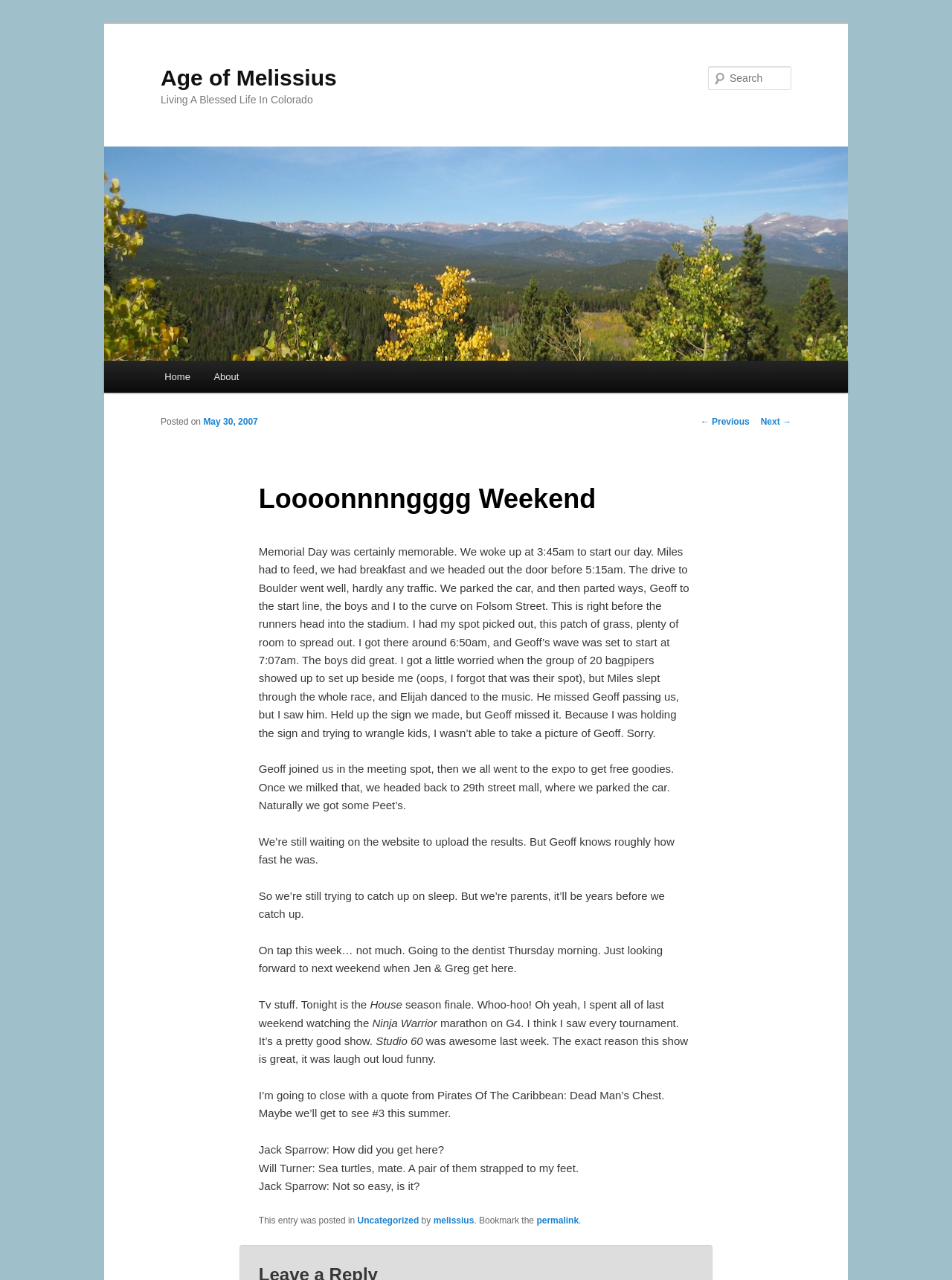Please identify the bounding box coordinates of the element that needs to be clicked to execute the following command: "Go to the home page". Provide the bounding box using four float numbers between 0 and 1, formatted as [left, top, right, bottom].

[0.16, 0.282, 0.212, 0.307]